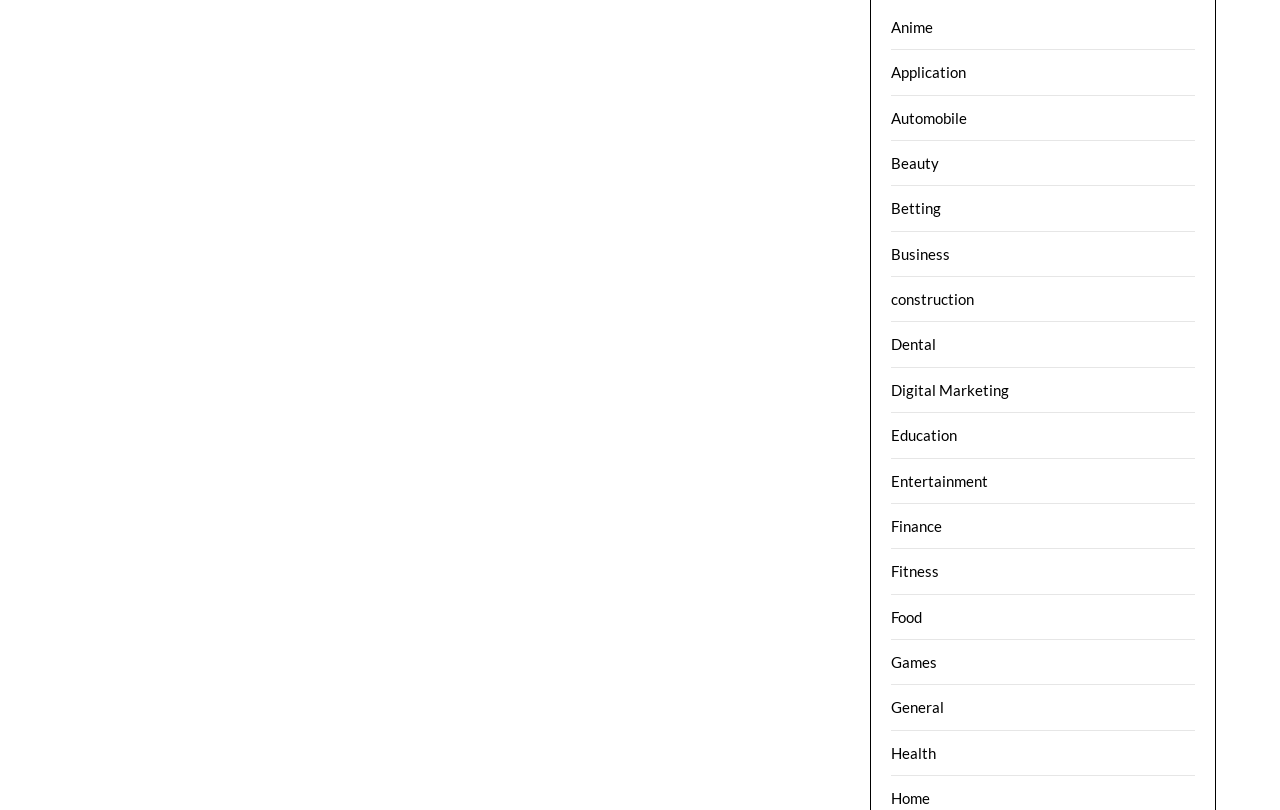Pinpoint the bounding box coordinates of the area that must be clicked to complete this instruction: "Go to Home".

[0.696, 0.974, 0.727, 0.997]